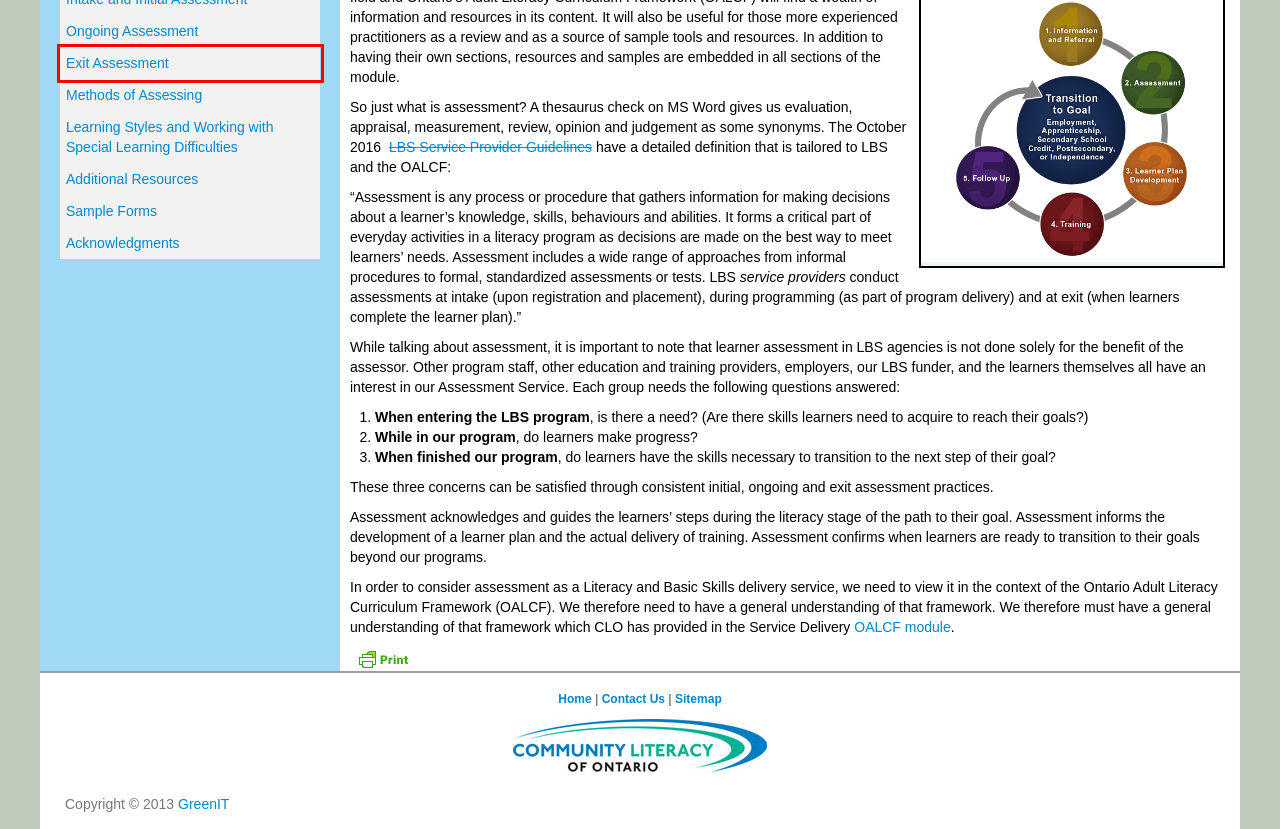You have been given a screenshot of a webpage, where a red bounding box surrounds a UI element. Identify the best matching webpage description for the page that loads after the element in the bounding box is clicked. Options include:
A. Methods of Assessing | Literacy Basics
B. Exit Assessment | Literacy Basics
C. Additional Resources | Literacy Basics
D. Sample Forms | Literacy Basics
E. Sitemap | Literacy Basics
F. Acknowledgments | Literacy Basics
G. Ontario Adult Literacy Curriculum Framework | Literacy Basics
H. Learning Styles and Working with Special Learning Difficulties | Literacy Basics

B